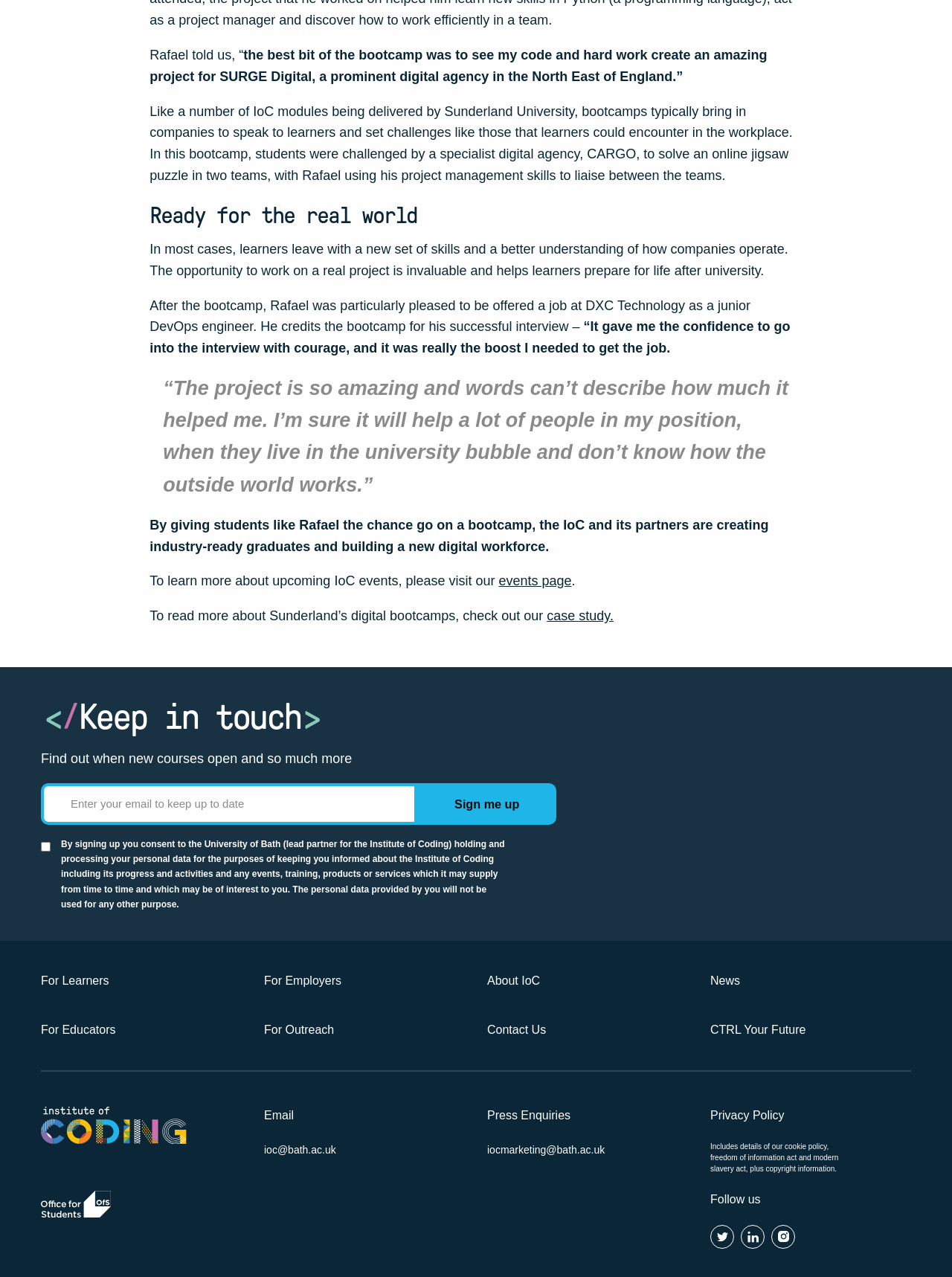Analyze the image and answer the question with as much detail as possible: 
What is the purpose of the bootcamp mentioned in the article?

The article states that the opportunity to work on a real project during the bootcamp helps learners prepare for life after university, and in Rafael's case, it gave him the confidence to go into the interview with courage.